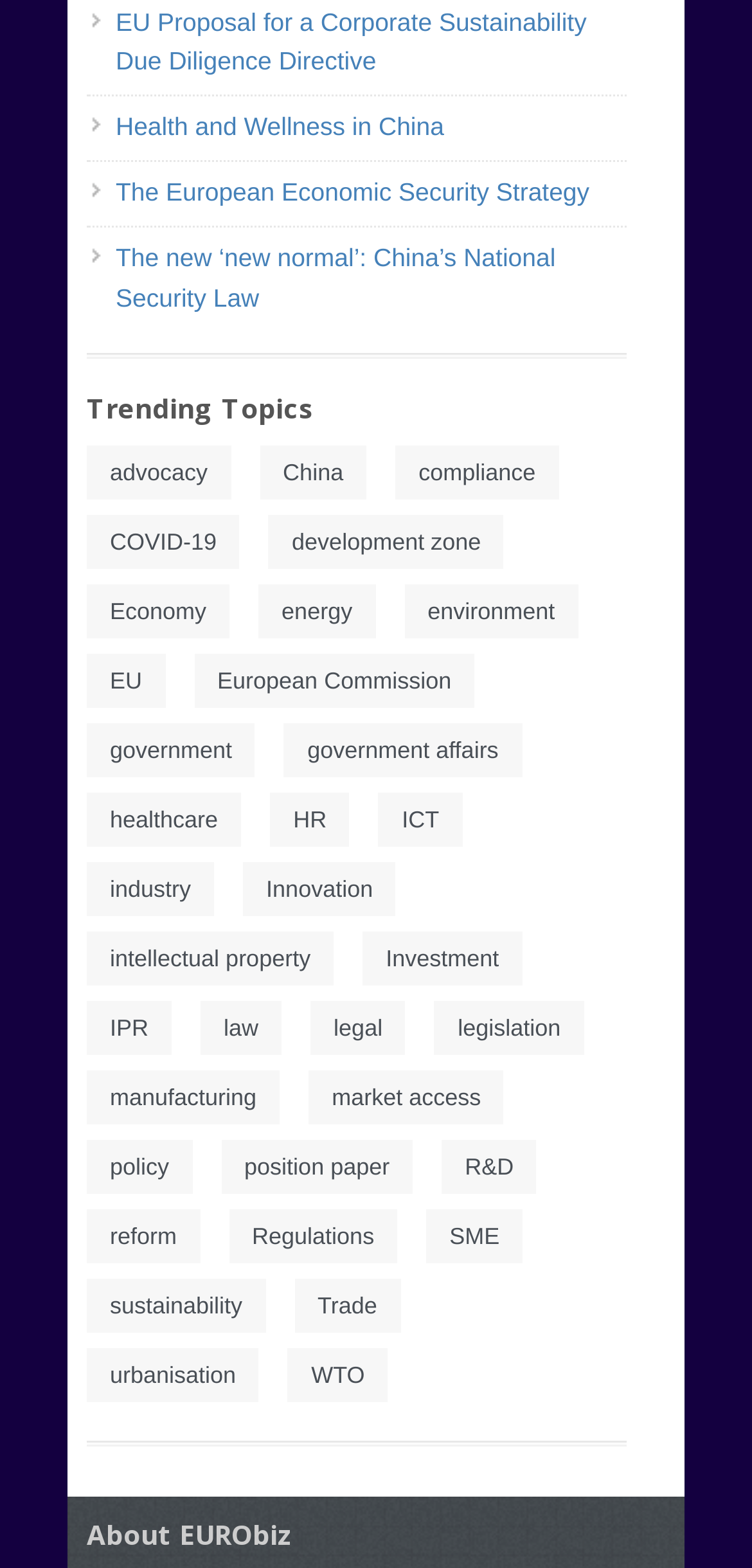Extract the bounding box coordinates of the UI element described by: "ICT". The coordinates should include four float numbers ranging from 0 to 1, e.g., [left, top, right, bottom].

[0.504, 0.506, 0.615, 0.54]